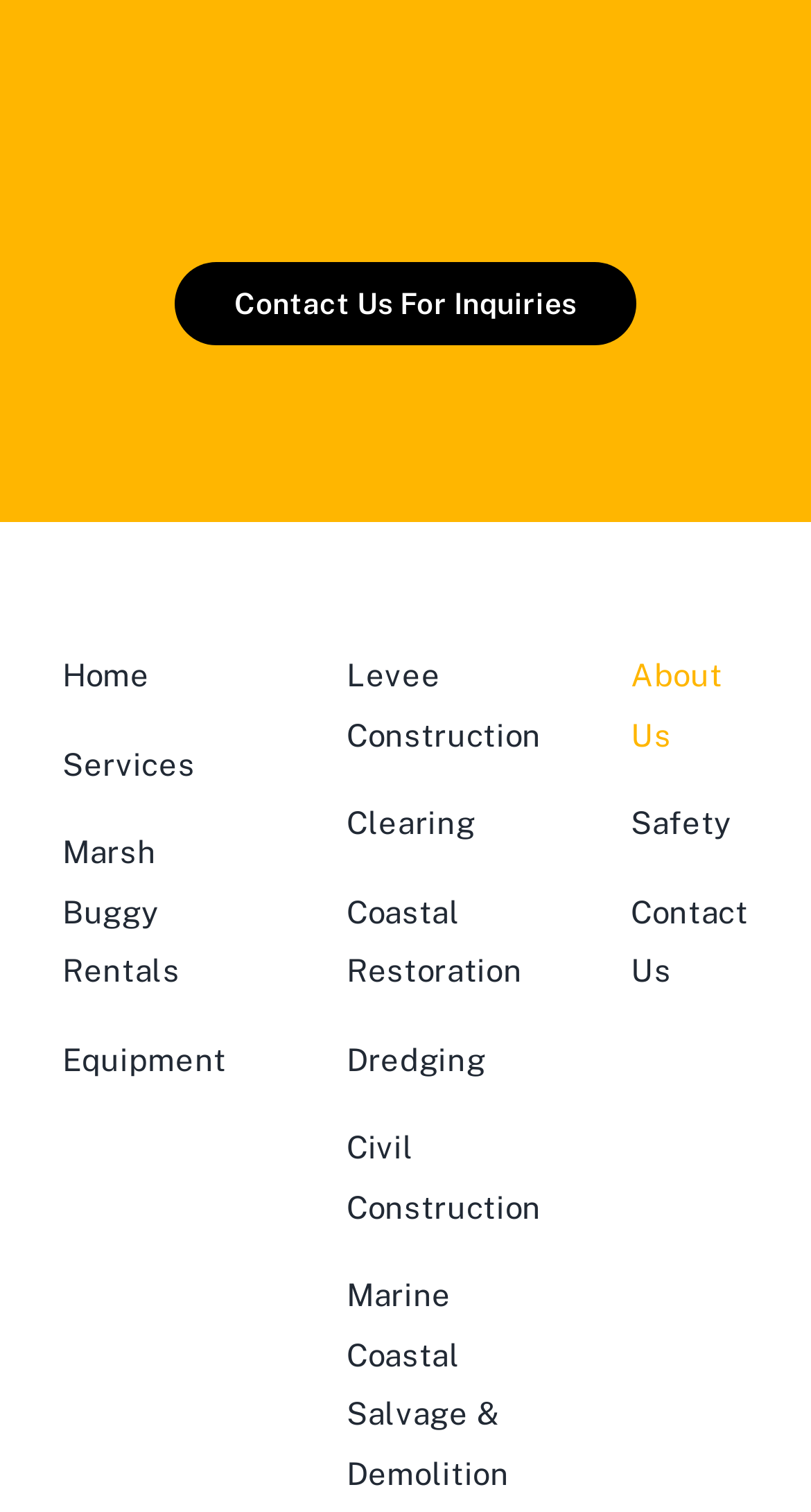What is the purpose of the 'Contact Us For Inquiries' link?
Using the image, give a concise answer in the form of a single word or short phrase.

To contact the company